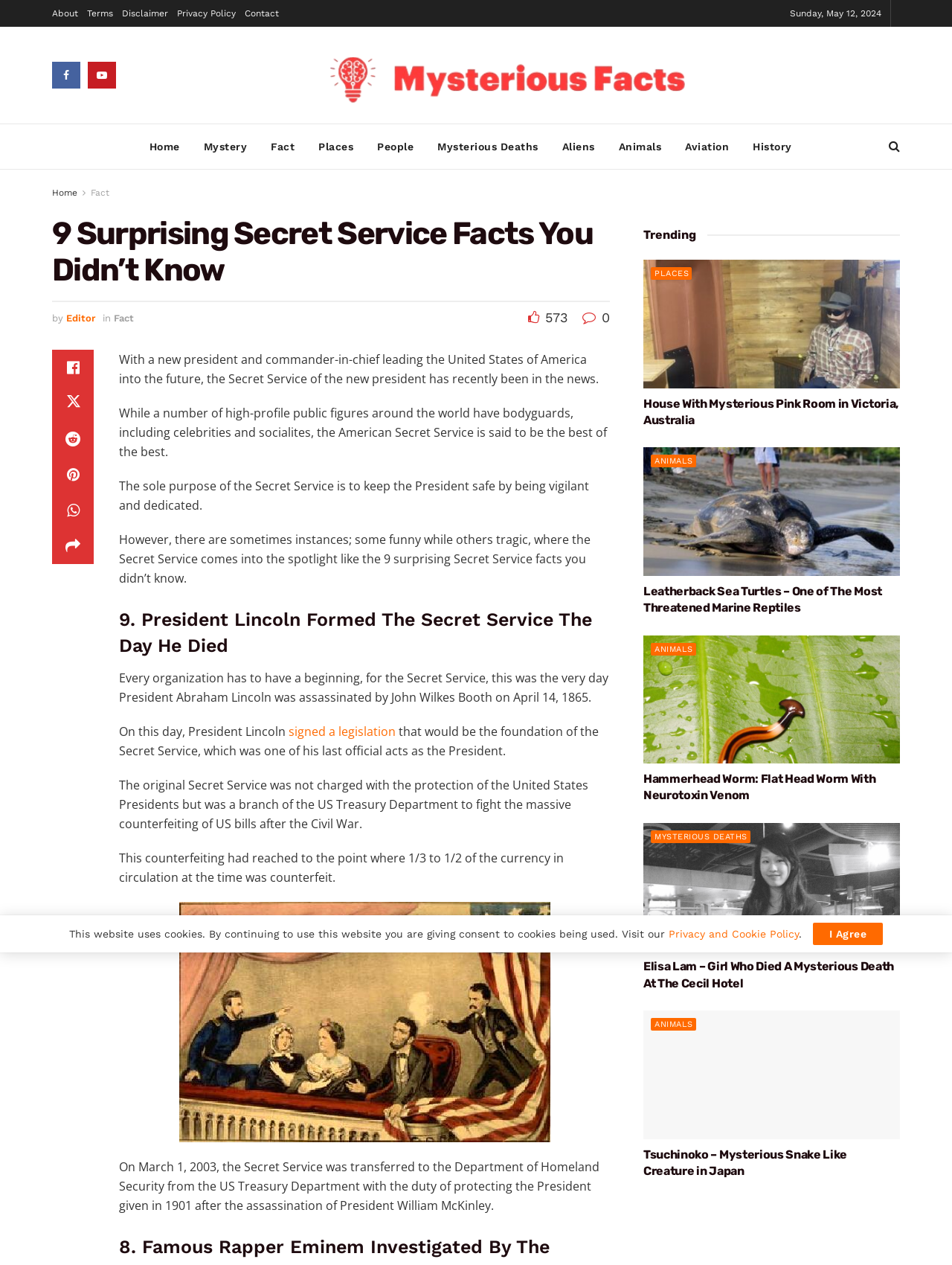Please analyze the image and provide a thorough answer to the question:
What is the name of the president who formed the Secret Service?

I found the text 'On this day, President Lincoln signed a legislation that would be the foundation of the Secret Service, which was one of his last official acts as the President.' in a static text element with bounding box coordinates [0.125, 0.572, 0.629, 0.6]. This text mentions President Abraham Lincoln as the one who formed the Secret Service.